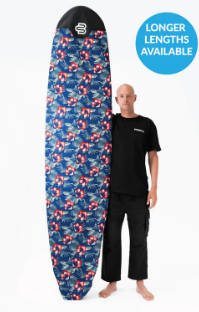What is the background color of the surfboard cover?
Please provide a comprehensive answer to the question based on the webpage screenshot.

The surfboard cover is prominently displayed in the image, and its design features a blue background adorned with floral patterns in shades of red and white. The blue background provides a striking contrast to the vibrant floral patterns, making the surfboard cover visually appealing.